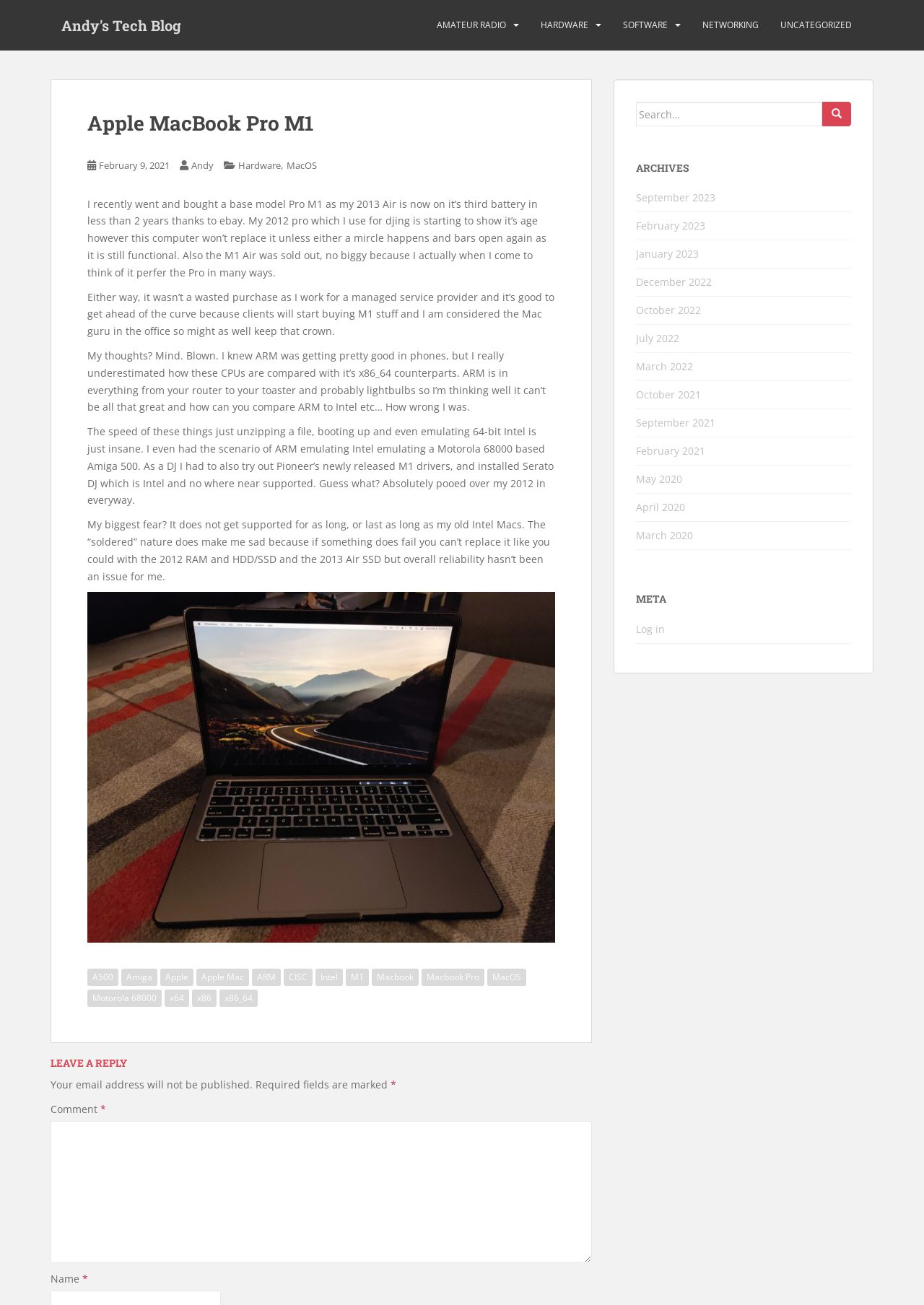Indicate the bounding box coordinates of the element that must be clicked to execute the instruction: "Search for something". The coordinates should be given as four float numbers between 0 and 1, i.e., [left, top, right, bottom].

[0.688, 0.078, 0.921, 0.097]